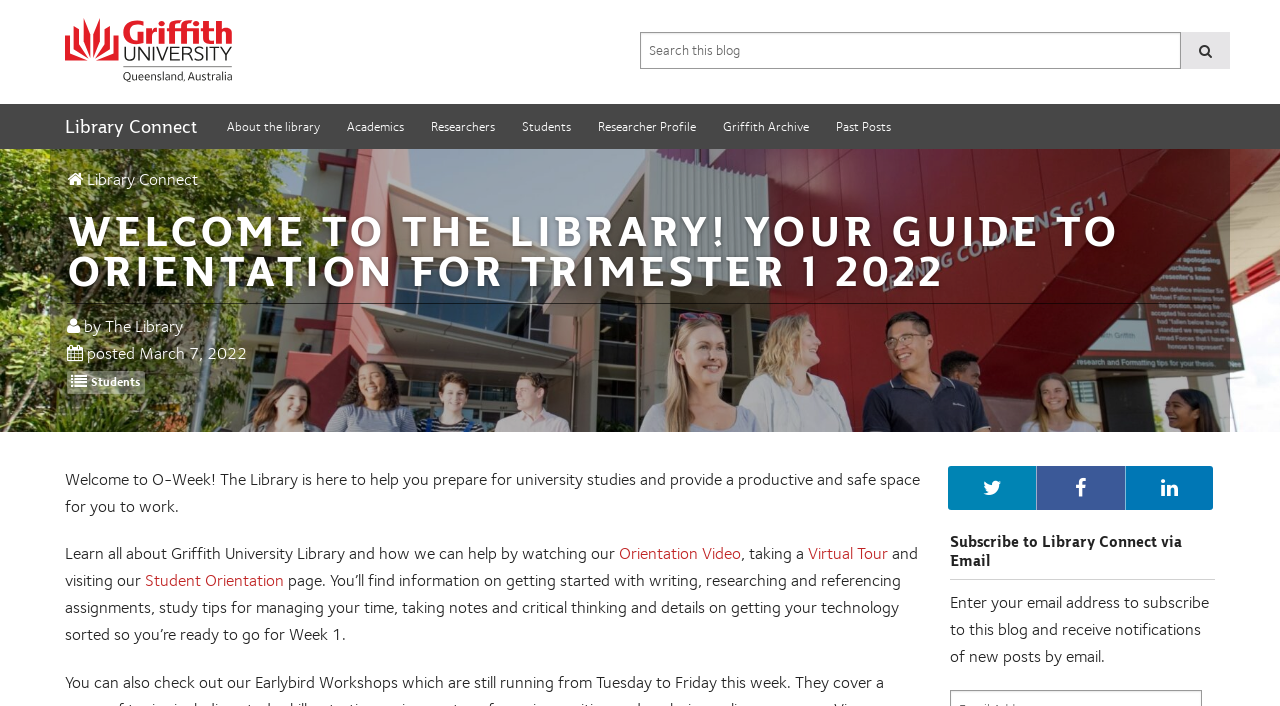What is the name of the university?
Please use the image to provide a one-word or short phrase answer.

Griffith University